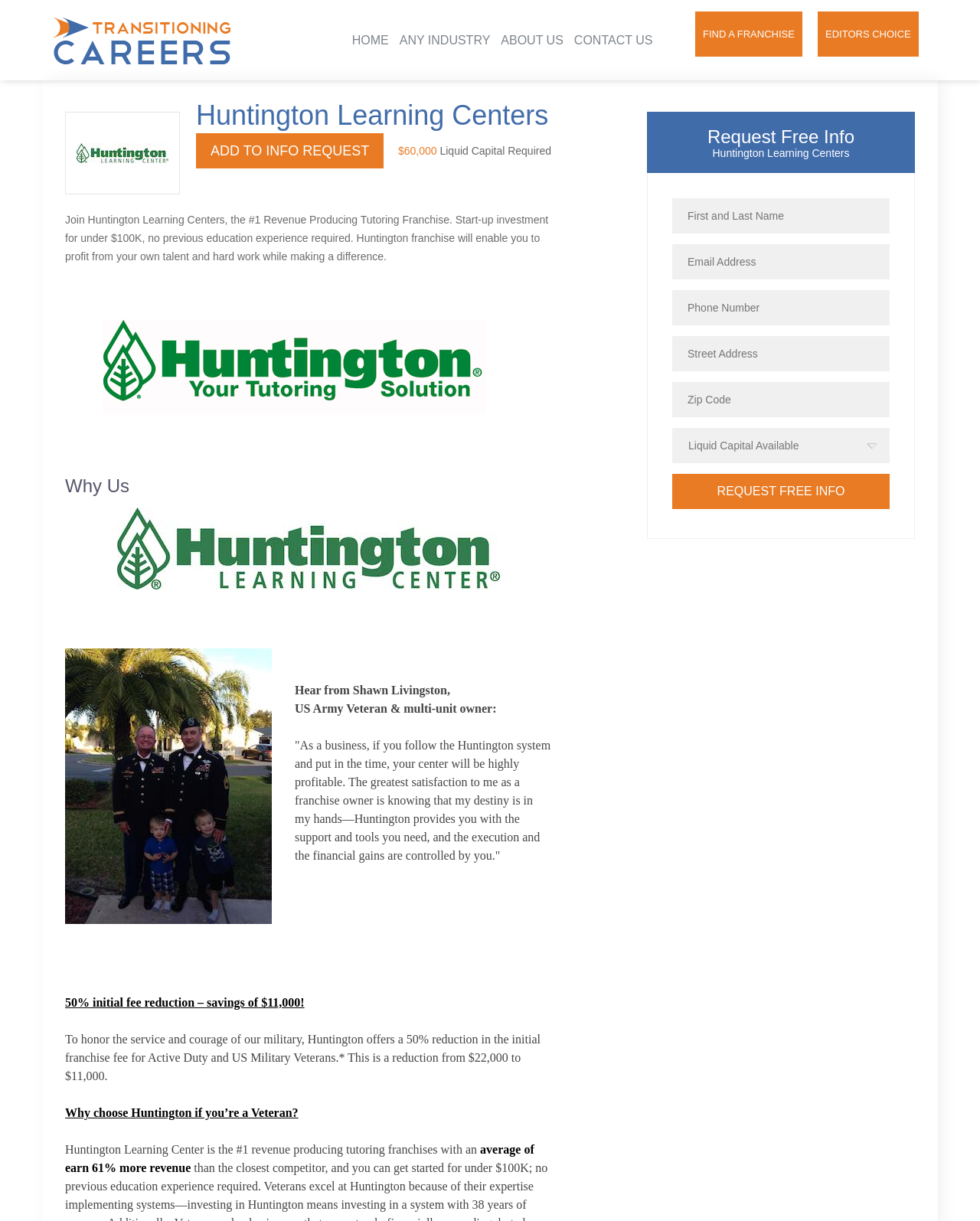Please identify the bounding box coordinates of the element that needs to be clicked to execute the following command: "Click the 'EDITORS CHOICE' link". Provide the bounding box using four float numbers between 0 and 1, formatted as [left, top, right, bottom].

[0.835, 0.009, 0.938, 0.046]